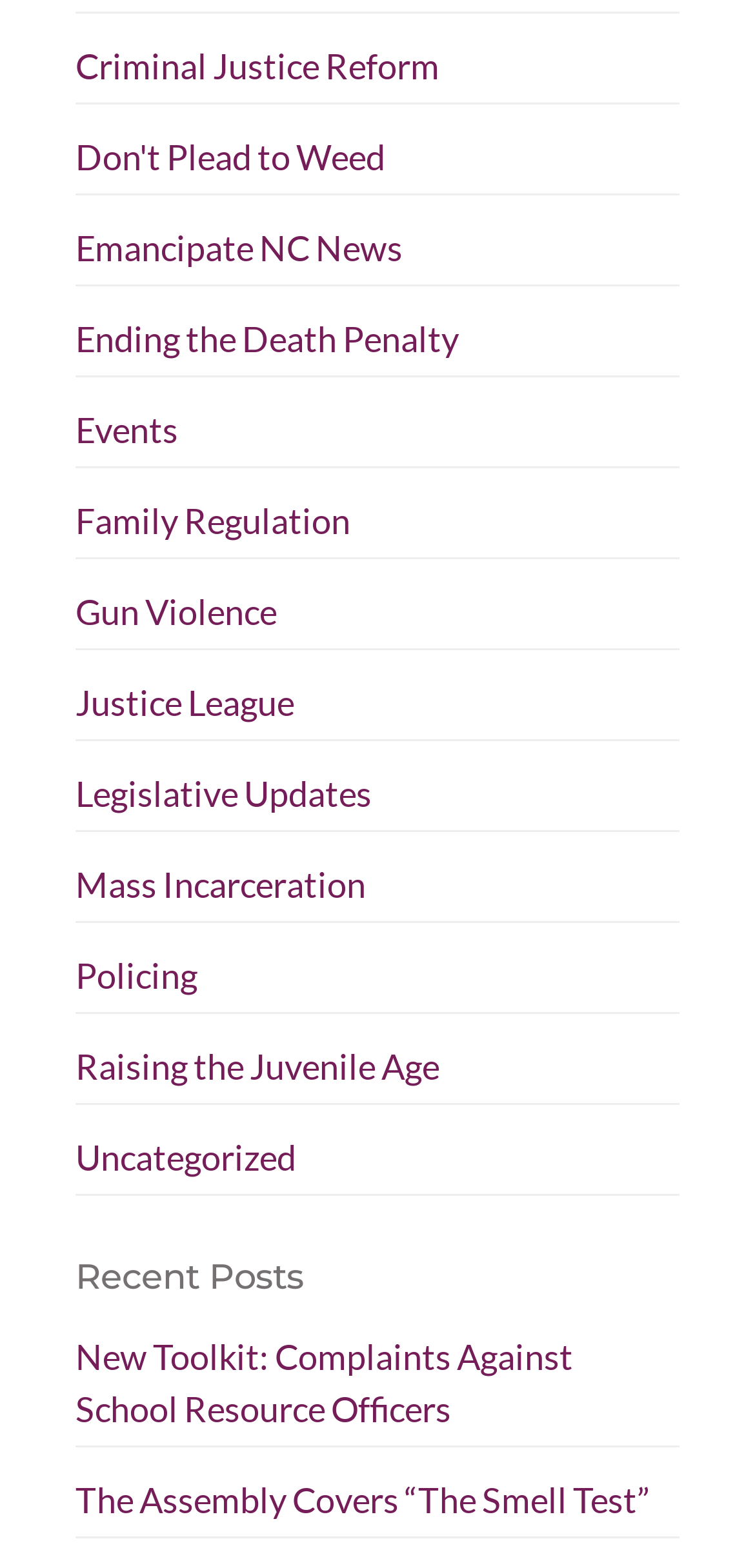What is the title of the section below the links?
Examine the image and give a concise answer in one word or a short phrase.

Recent Posts